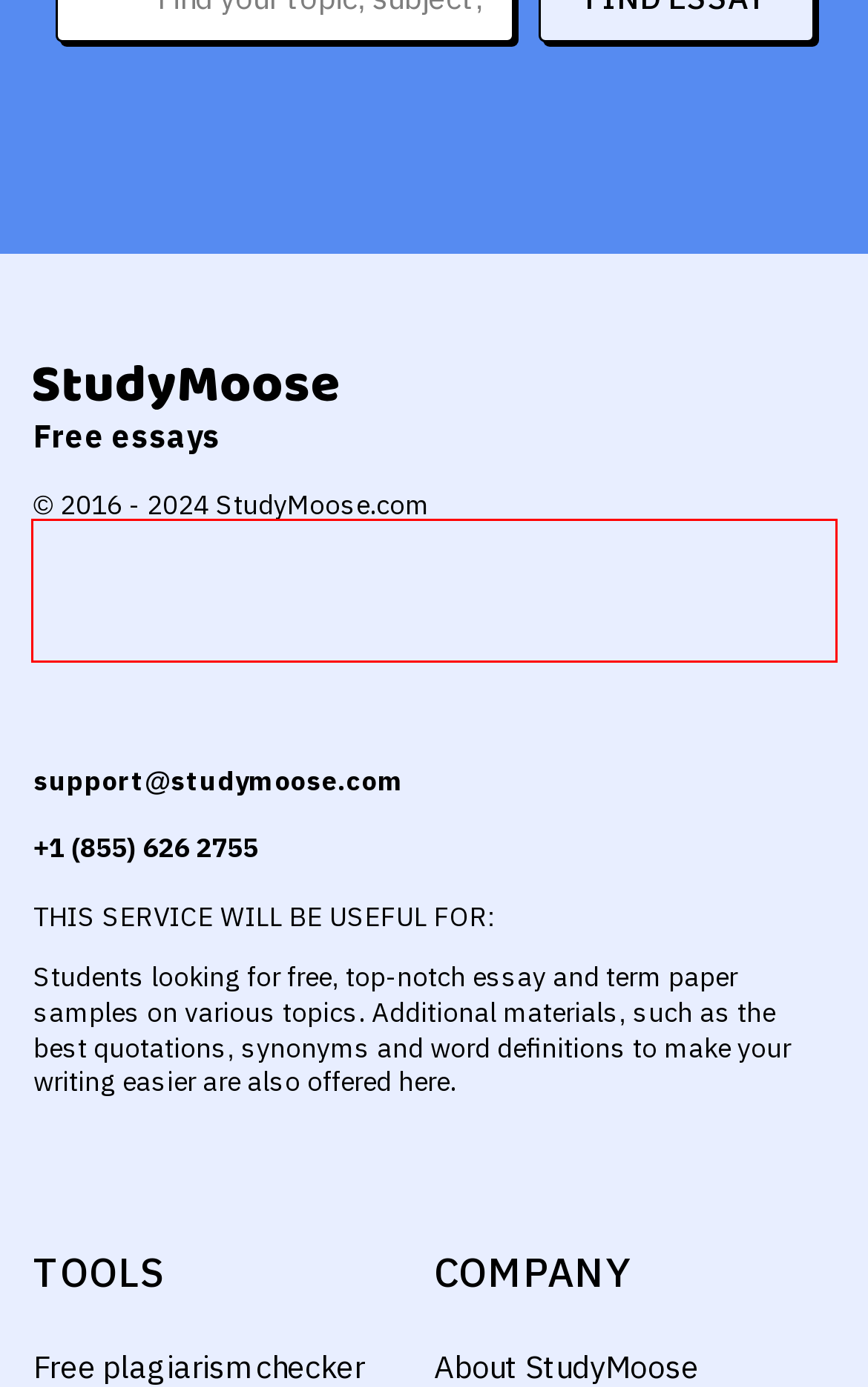Look at the webpage screenshot and recognize the text inside the red bounding box.

Students looking for free, top-notch essay and term paper samples on various topics. Additional materials, such as the best quotations, synonyms and word definitions to make your writing easier are also offered here.